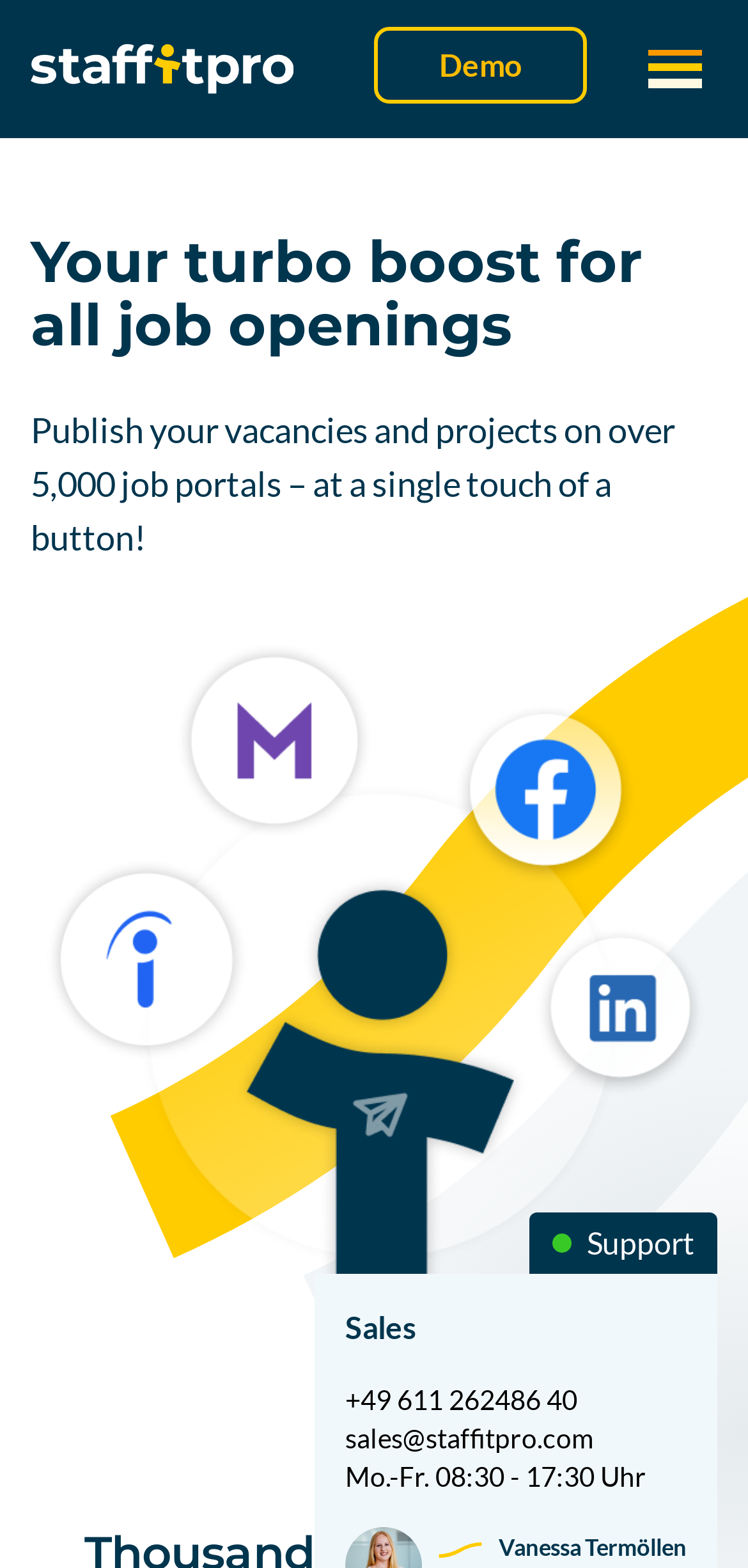Answer this question using a single word or a brief phrase:
What is the purpose of this website?

Job posting